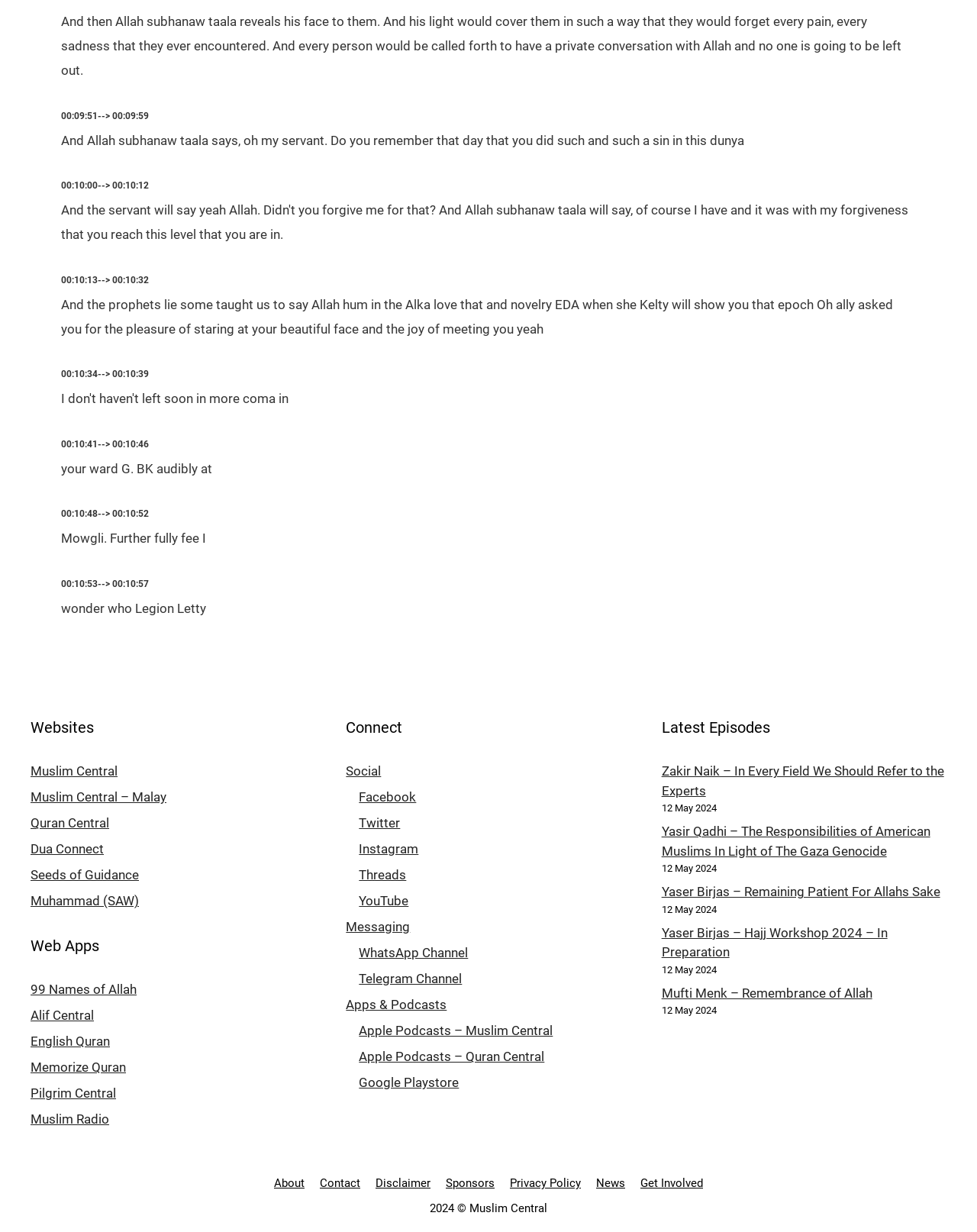Locate the bounding box coordinates of the clickable element to fulfill the following instruction: "Visit Quran Central website". Provide the coordinates as four float numbers between 0 and 1 in the format [left, top, right, bottom].

[0.031, 0.662, 0.112, 0.674]